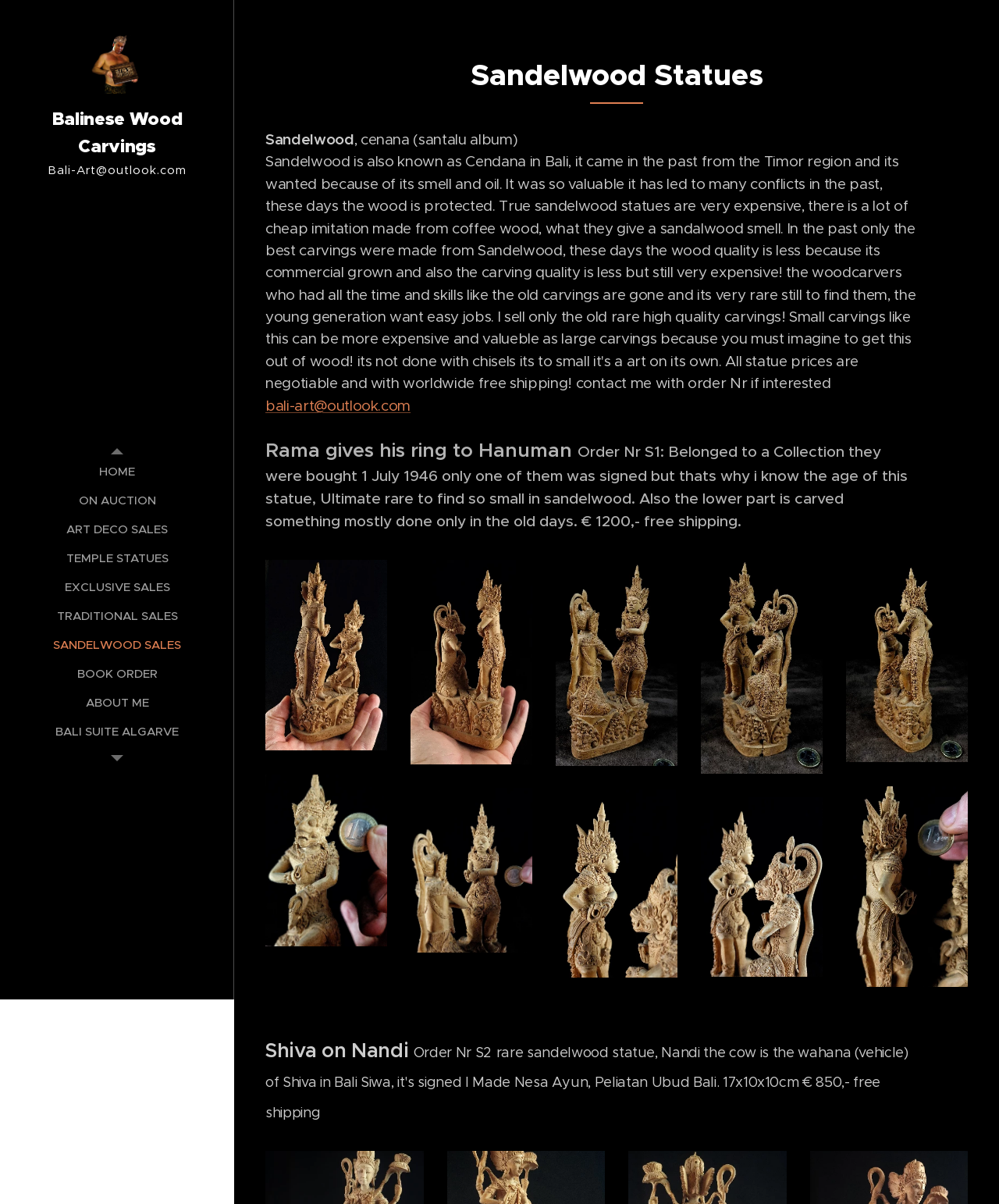Please indicate the bounding box coordinates for the clickable area to complete the following task: "View the 'Sandelwood Statues' section". The coordinates should be specified as four float numbers between 0 and 1, i.e., [left, top, right, bottom].

[0.289, 0.047, 0.945, 0.092]